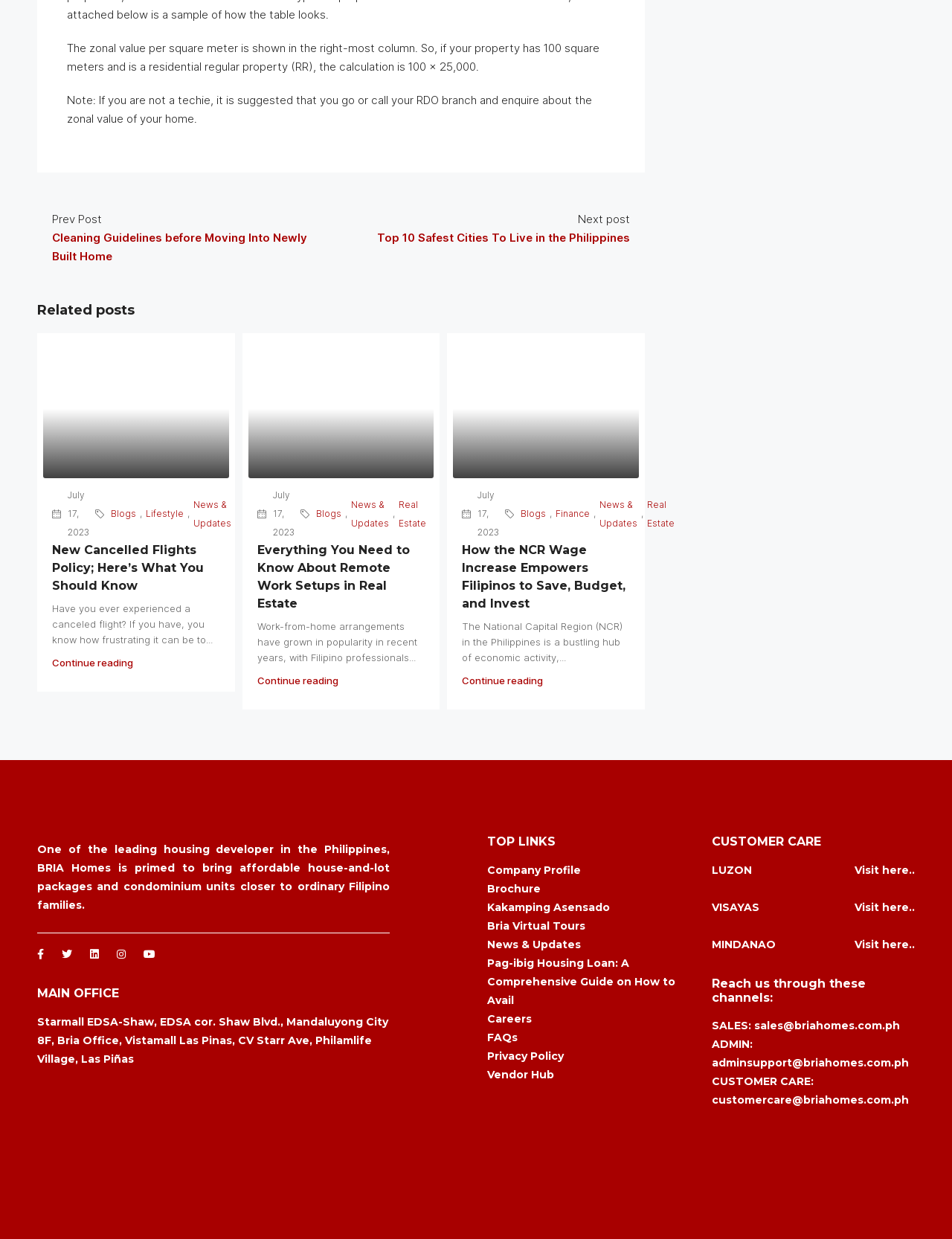Highlight the bounding box coordinates of the element that should be clicked to carry out the following instruction: "Read about New Cancelled Flights Policy". The coordinates must be given as four float numbers ranging from 0 to 1, i.e., [left, top, right, bottom].

[0.055, 0.437, 0.231, 0.48]